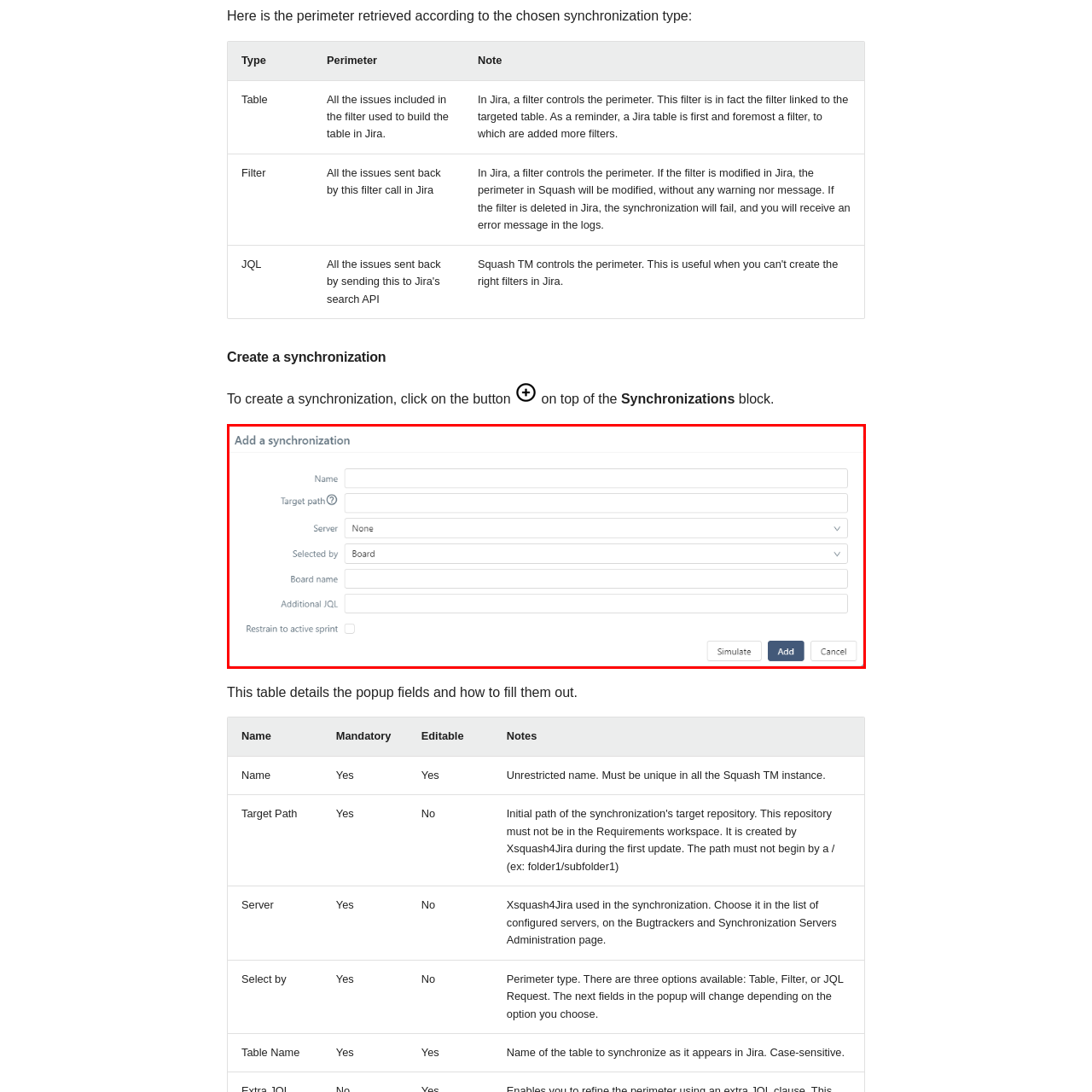Craft a comprehensive description of the image located inside the red boundary.

The image displays a user interface for adding a synchronization within a software application. It is titled "Add a synchronization" and features multiple fields that a user must fill out to set up the synchronization process. Prominently positioned at the top are input fields labeled "Name," "Target path," and "Server," alongside dropdown menus for selecting the "Selected by" and "Board name." There's also an empty text box for "Additional JQL" for any further custom query language requirements. At the bottom-right of the interface, two buttons are available: "Simulate" for testing the synchronization settings before actual implementation, and "Add," which confirms and initiates the new synchronization setup. A checkbox labeled "Restrict to active sprint" indicates whether to limit the synchronization to the current sprint period. The interface is designed for clarity and efficiency, guiding users through the process of establishing essential connections between systems or data sources in the application.